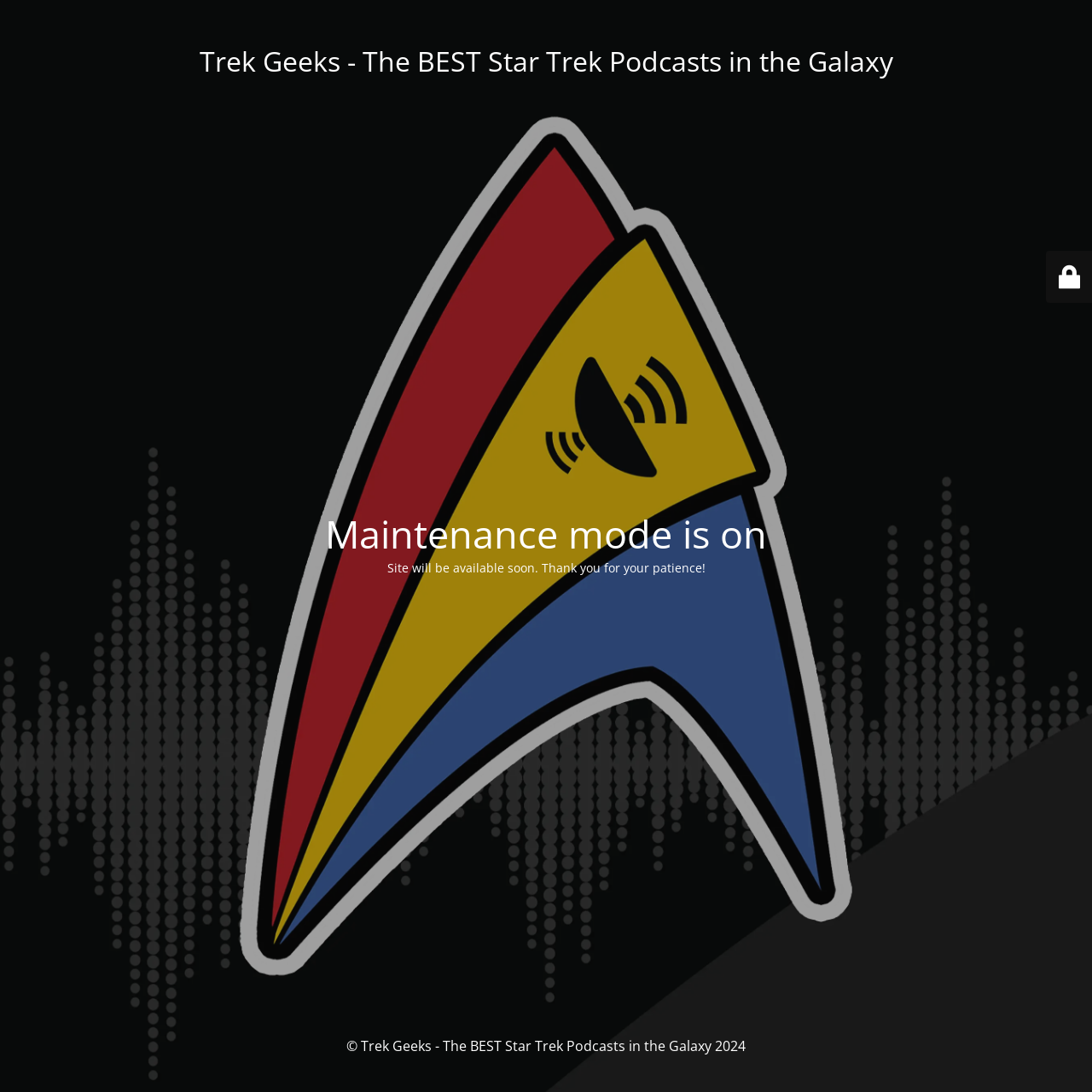Can you extract the headline from the webpage for me?

Trek Geeks - The BEST Star Trek Podcasts in the Galaxy